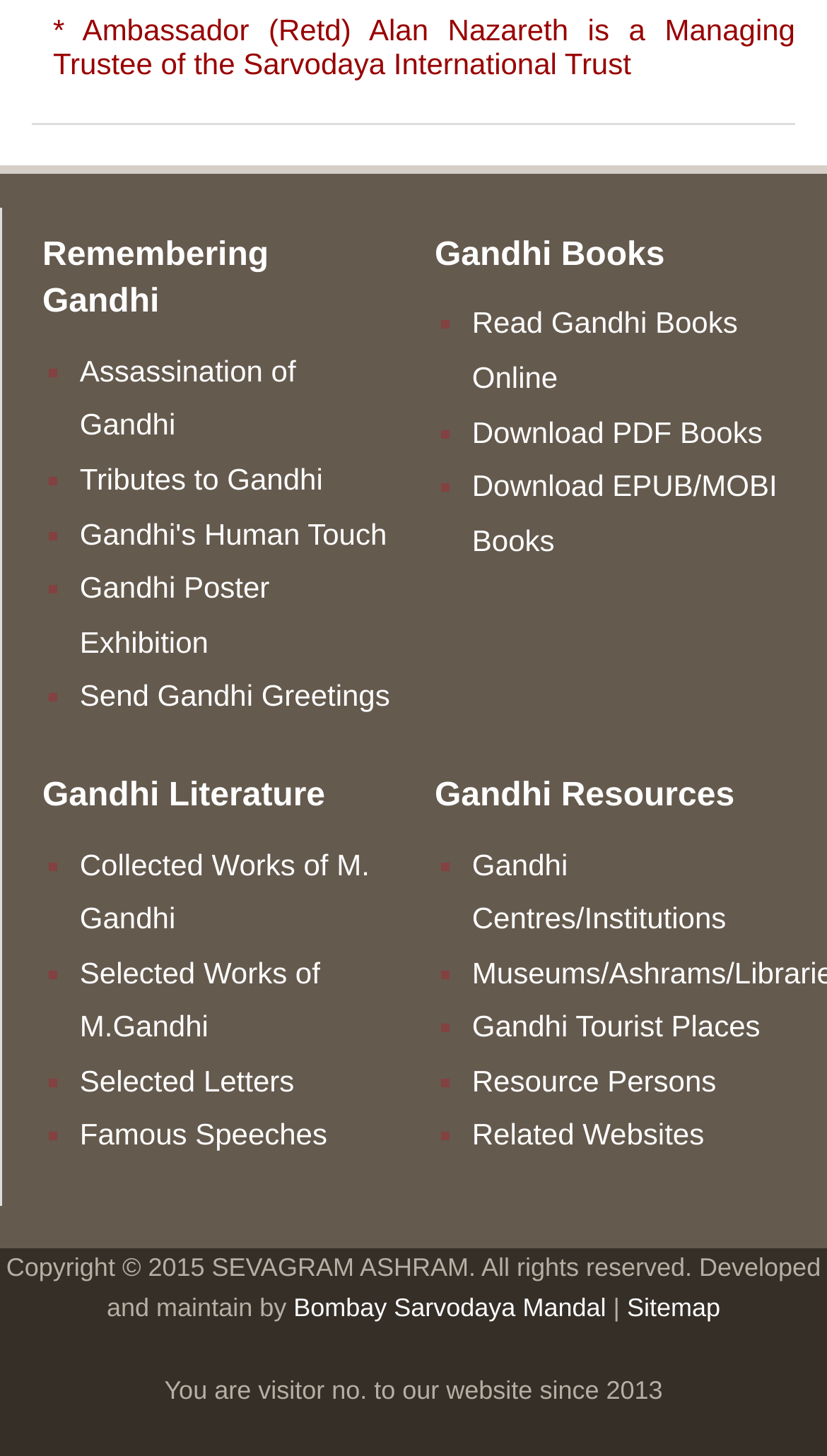Specify the bounding box coordinates of the region I need to click to perform the following instruction: "Check Sitemap". The coordinates must be four float numbers in the range of 0 to 1, i.e., [left, top, right, bottom].

[0.758, 0.888, 0.871, 0.909]